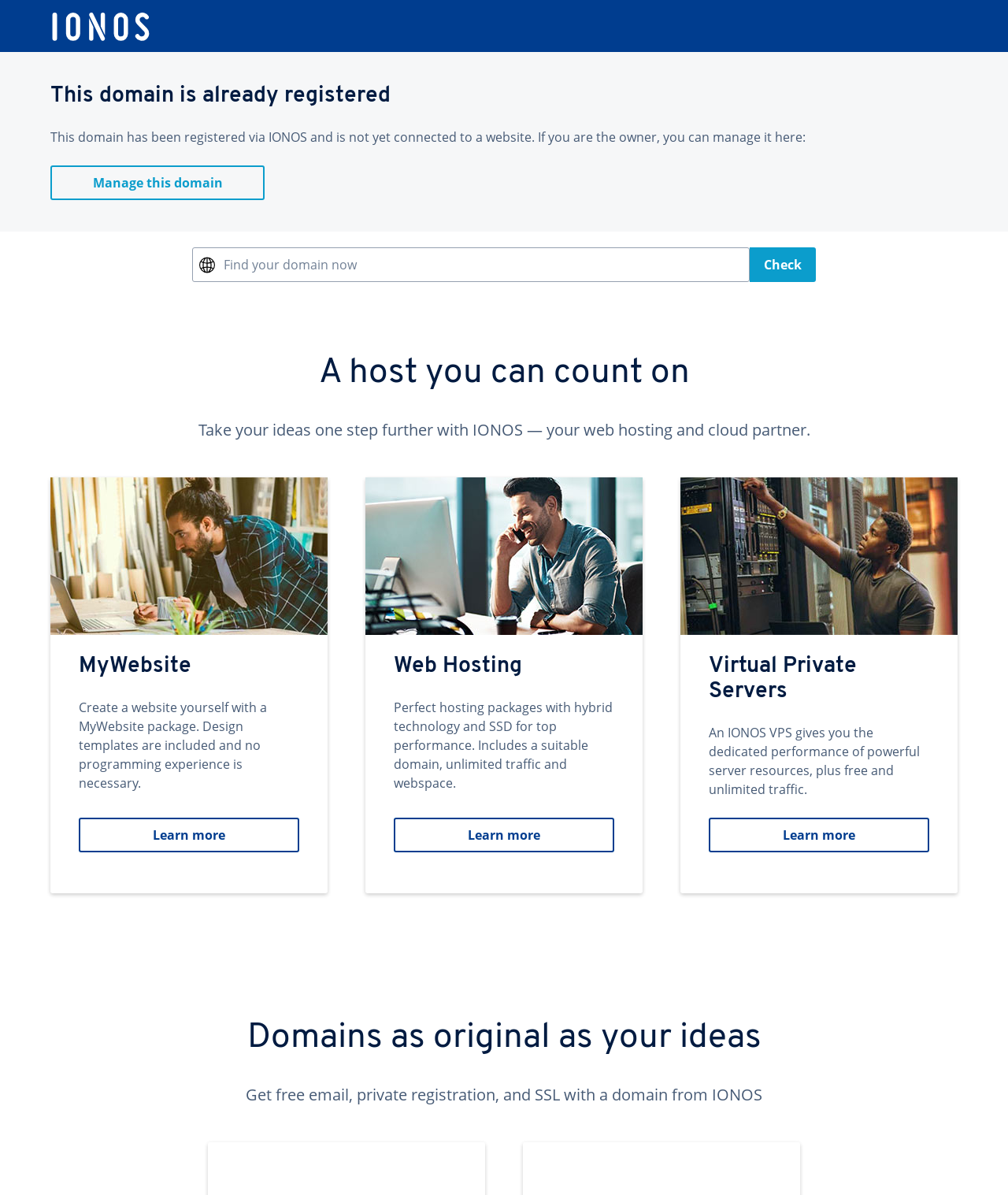Identify the bounding box coordinates for the UI element described as follows: "Manage this domain". Ensure the coordinates are four float numbers between 0 and 1, formatted as [left, top, right, bottom].

[0.05, 0.138, 0.262, 0.167]